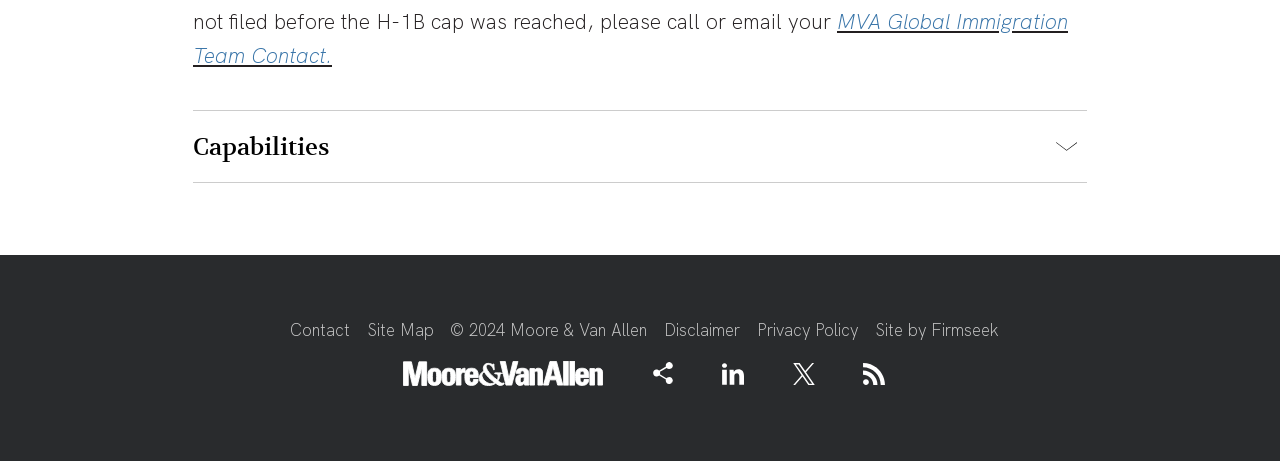Respond to the question below with a single word or phrase: How many social media links are present?

3